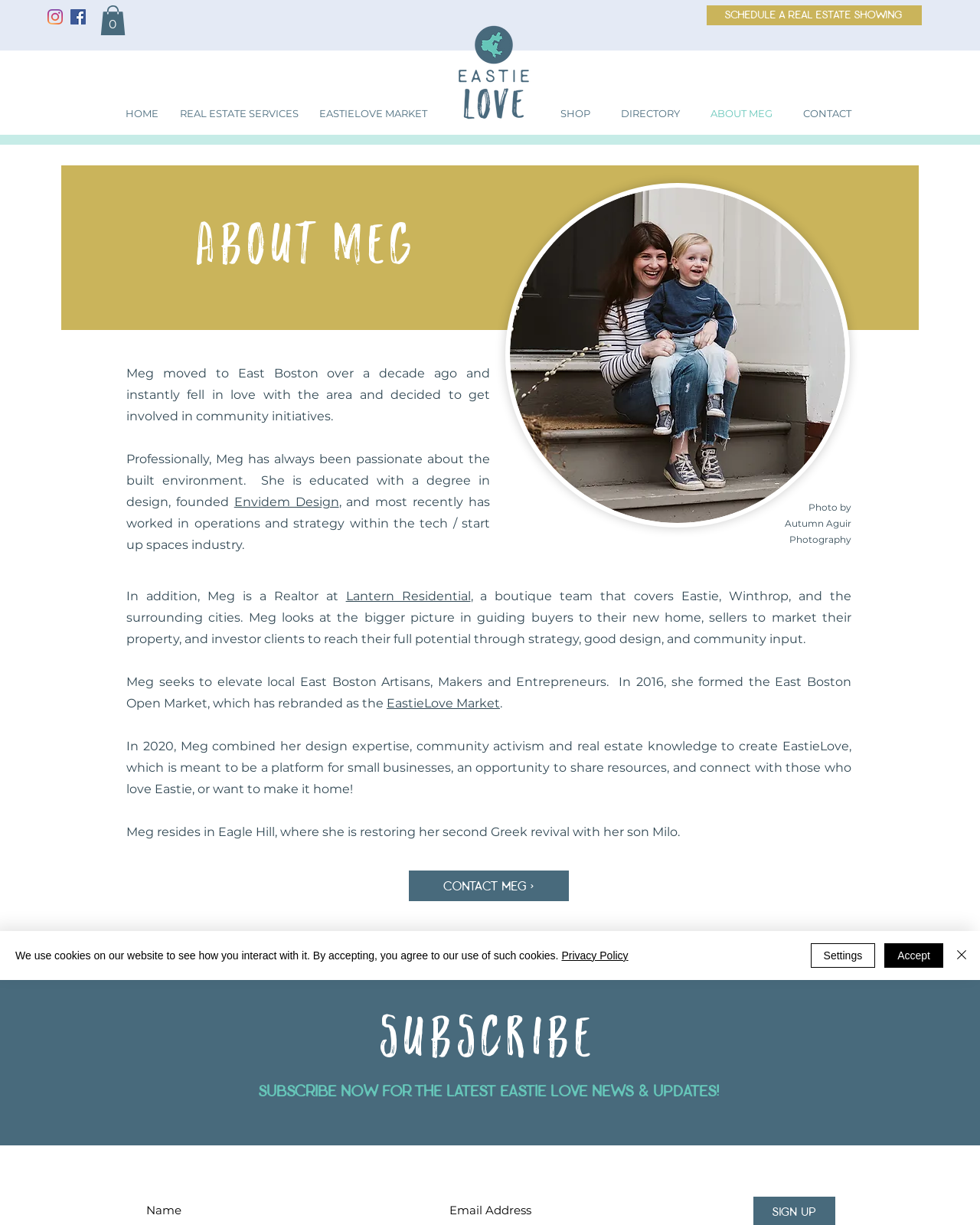Please identify the bounding box coordinates of the clickable region that I should interact with to perform the following instruction: "View SHOP page". The coordinates should be expressed as four float numbers between 0 and 1, i.e., [left, top, right, bottom].

[0.555, 0.083, 0.618, 0.102]